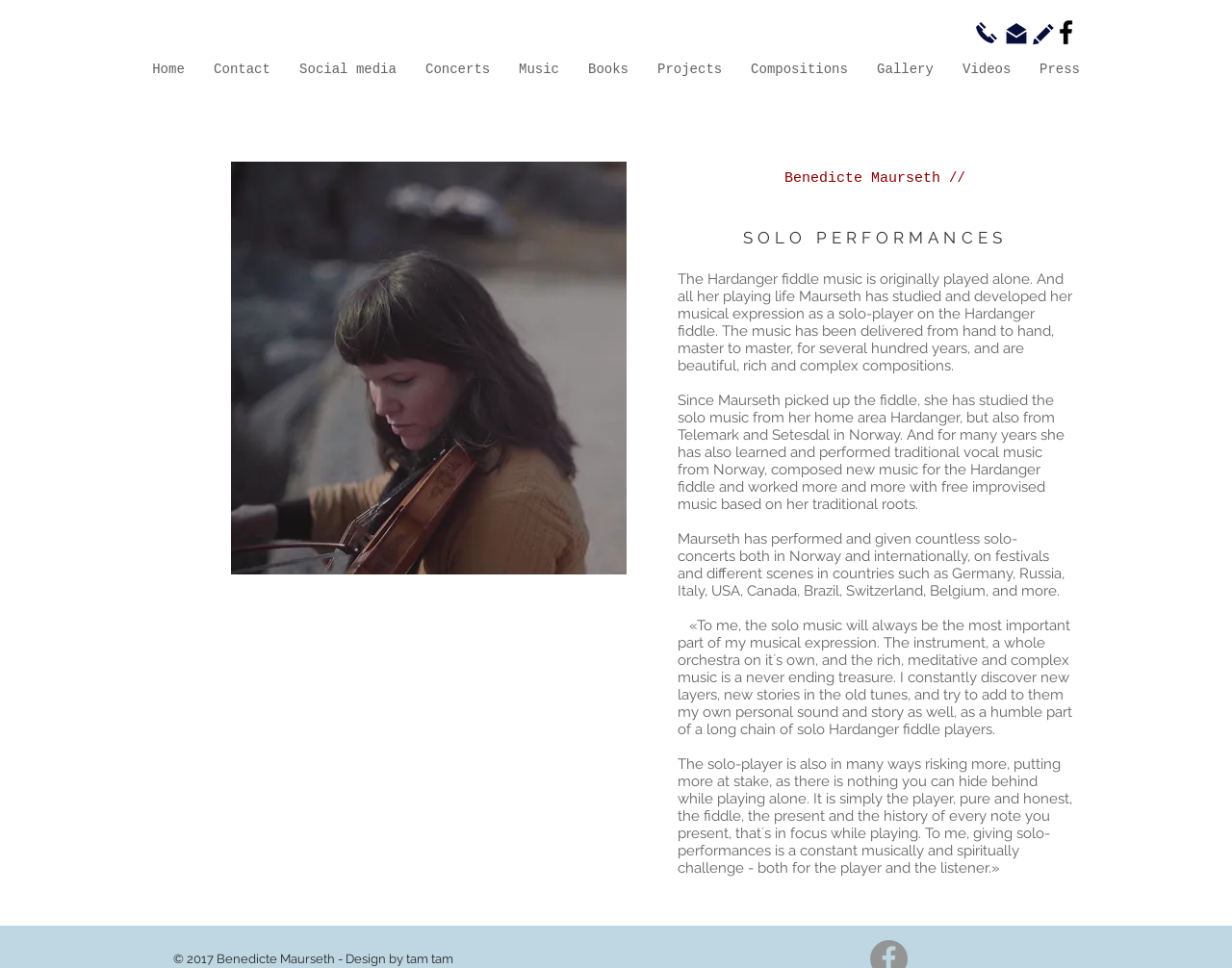What is Benedicte Maurseth's instrument?
Provide a detailed answer to the question using information from the image.

Based on the webpage content, specifically the text 'The Hardanger fiddle music is originally played alone. And all her playing life Maurseth has studied and developed her musical expression as a solo-player on the Hardanger fiddle.', it is clear that Benedicte Maurseth's instrument is the Hardanger fiddle.